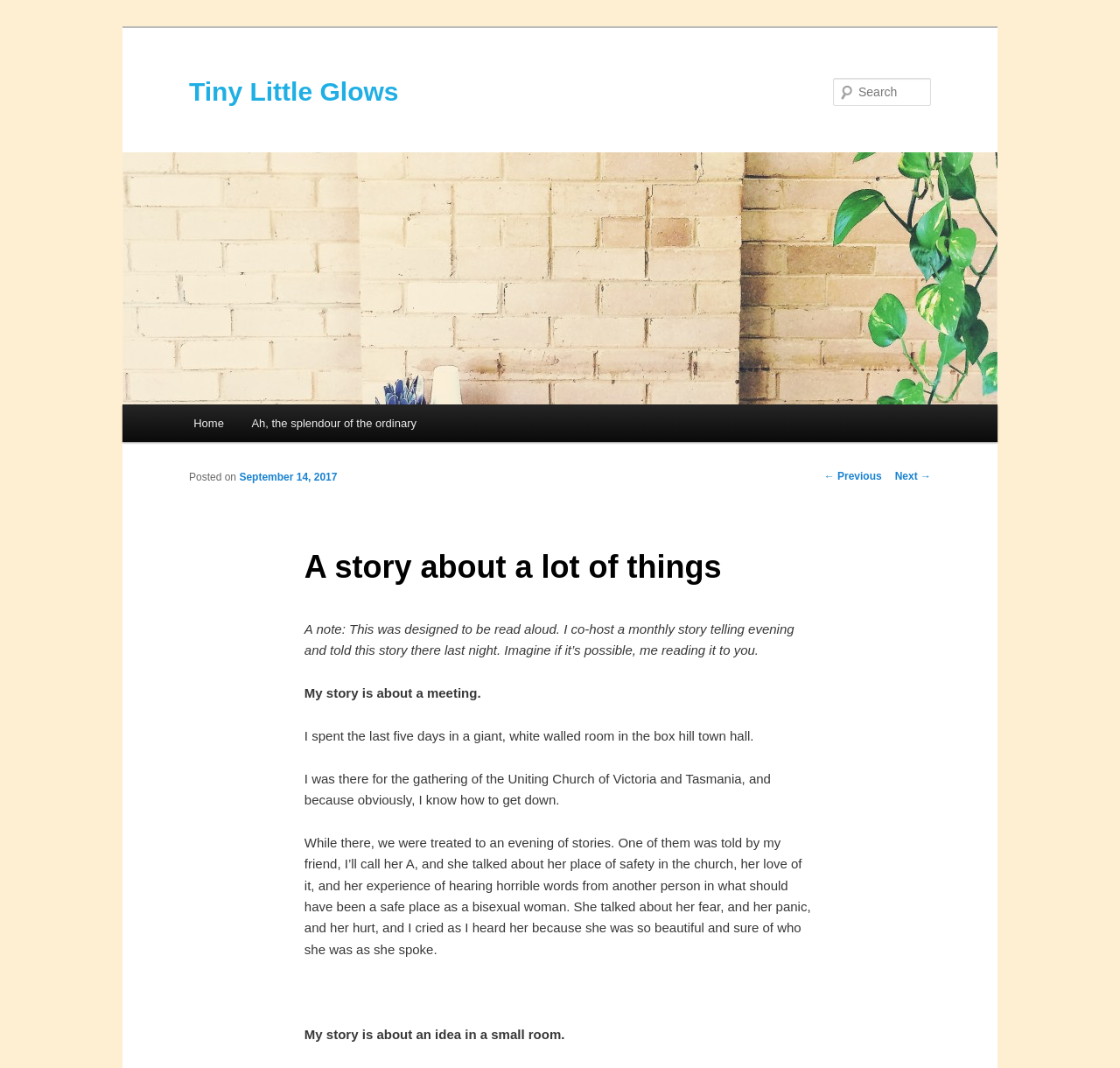Provide a single word or phrase to answer the given question: 
What is the author's friend's name?

A